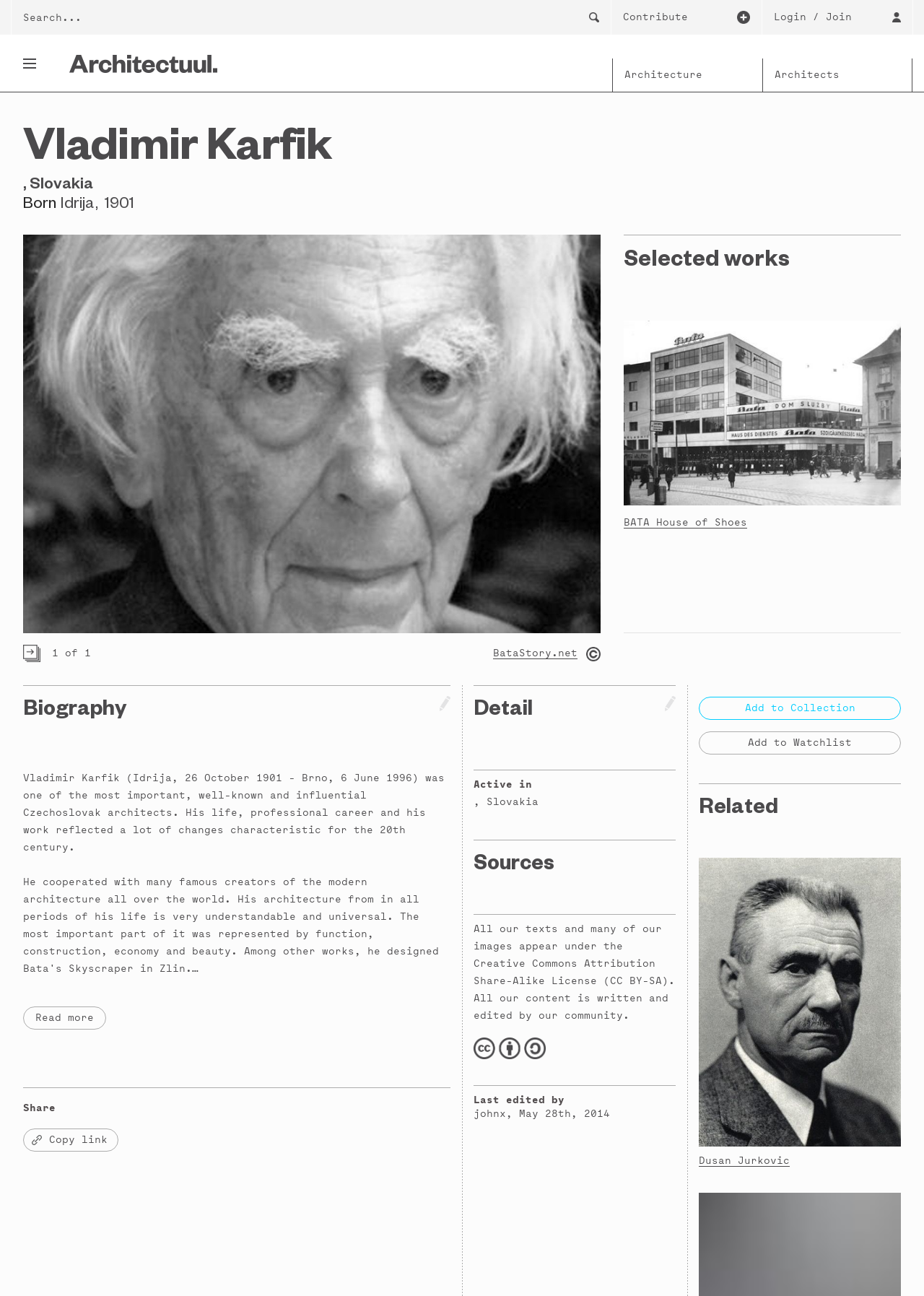What is the profession of Vladimir Karfik?
Using the image as a reference, answer the question in detail.

Based on the webpage, Vladimir Karfik is described as one of the most important, well-known, and influential Czechoslovak architects, indicating that his profession is an architect.